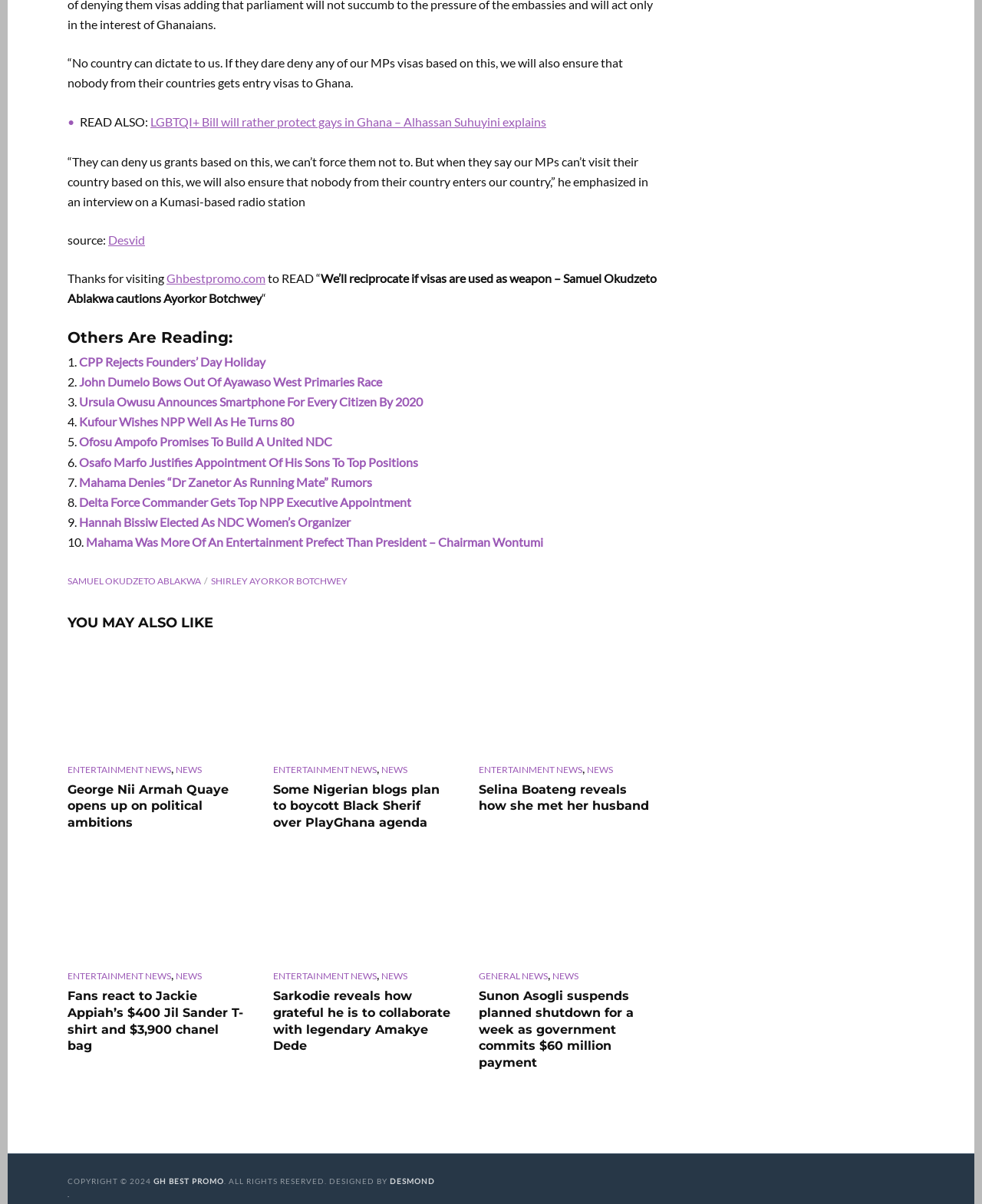Locate the bounding box coordinates of the area to click to fulfill this instruction: "View the news about Jackie Appiah's fashion". The bounding box should be presented as four float numbers between 0 and 1, in the order [left, top, right, bottom].

[0.069, 0.713, 0.25, 0.796]